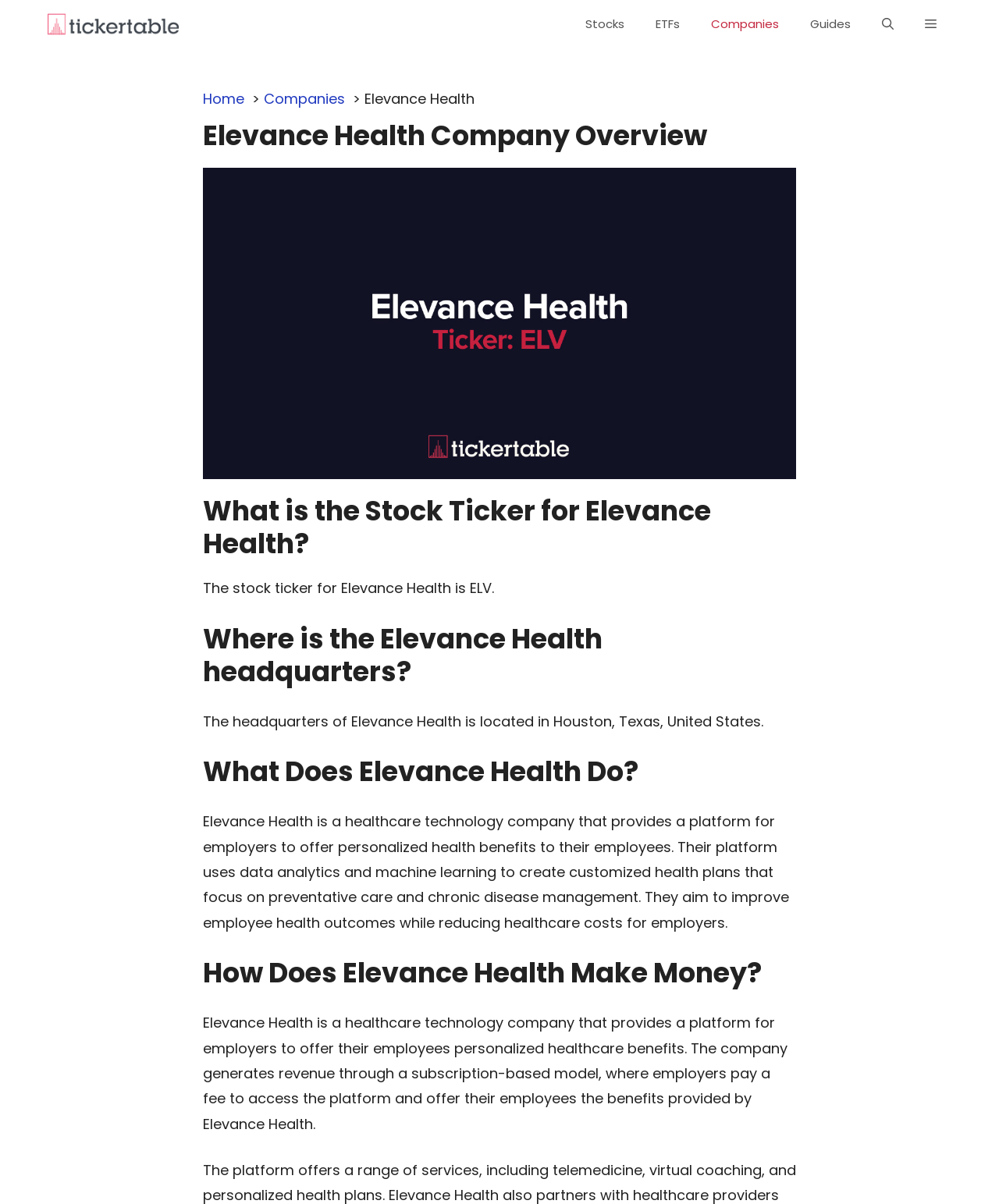Respond to the question below with a concise word or phrase:
What does Elevance Health do?

Provides healthcare technology